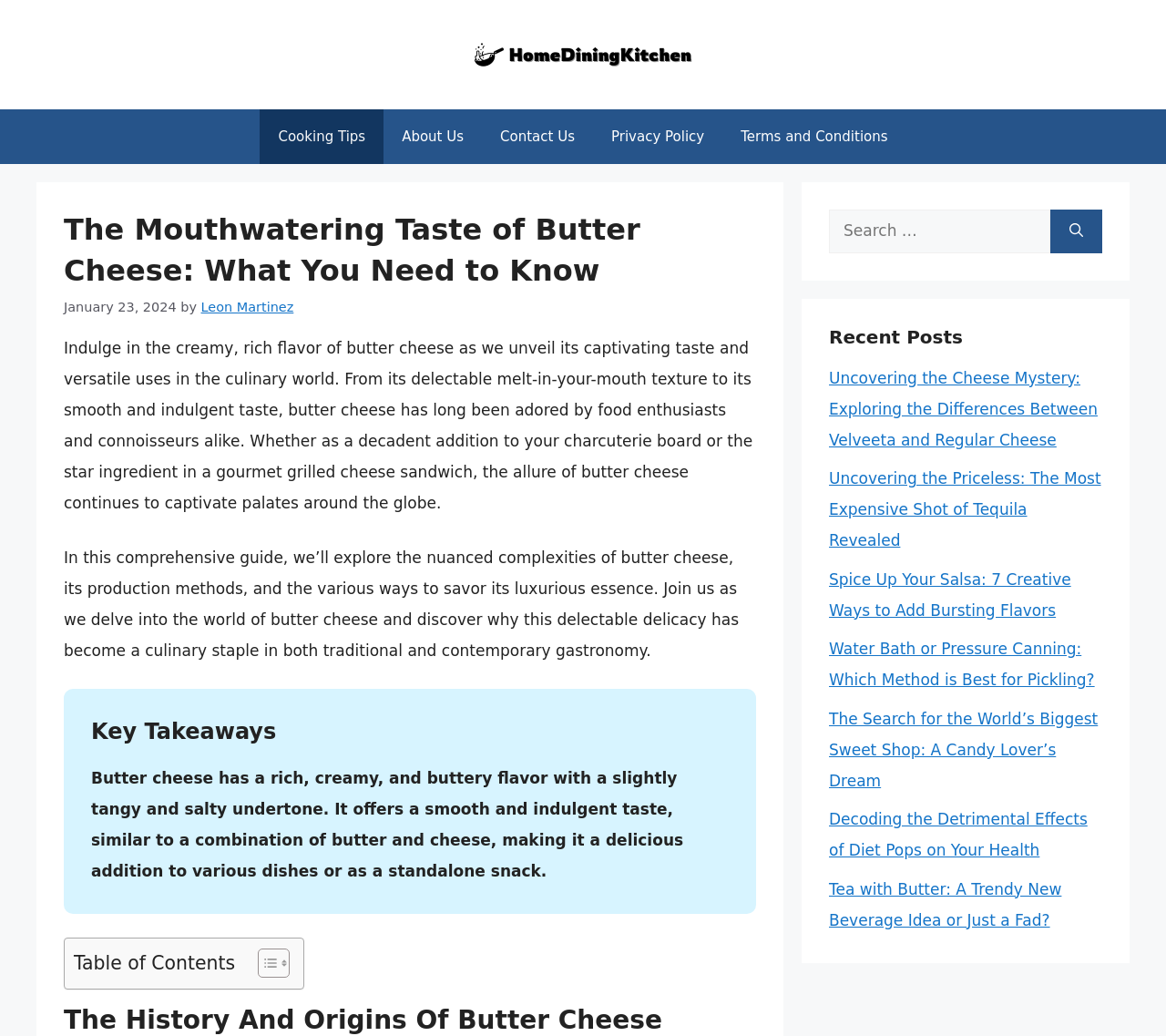What is the author of the article?
Based on the image, give a one-word or short phrase answer.

Leon Martinez